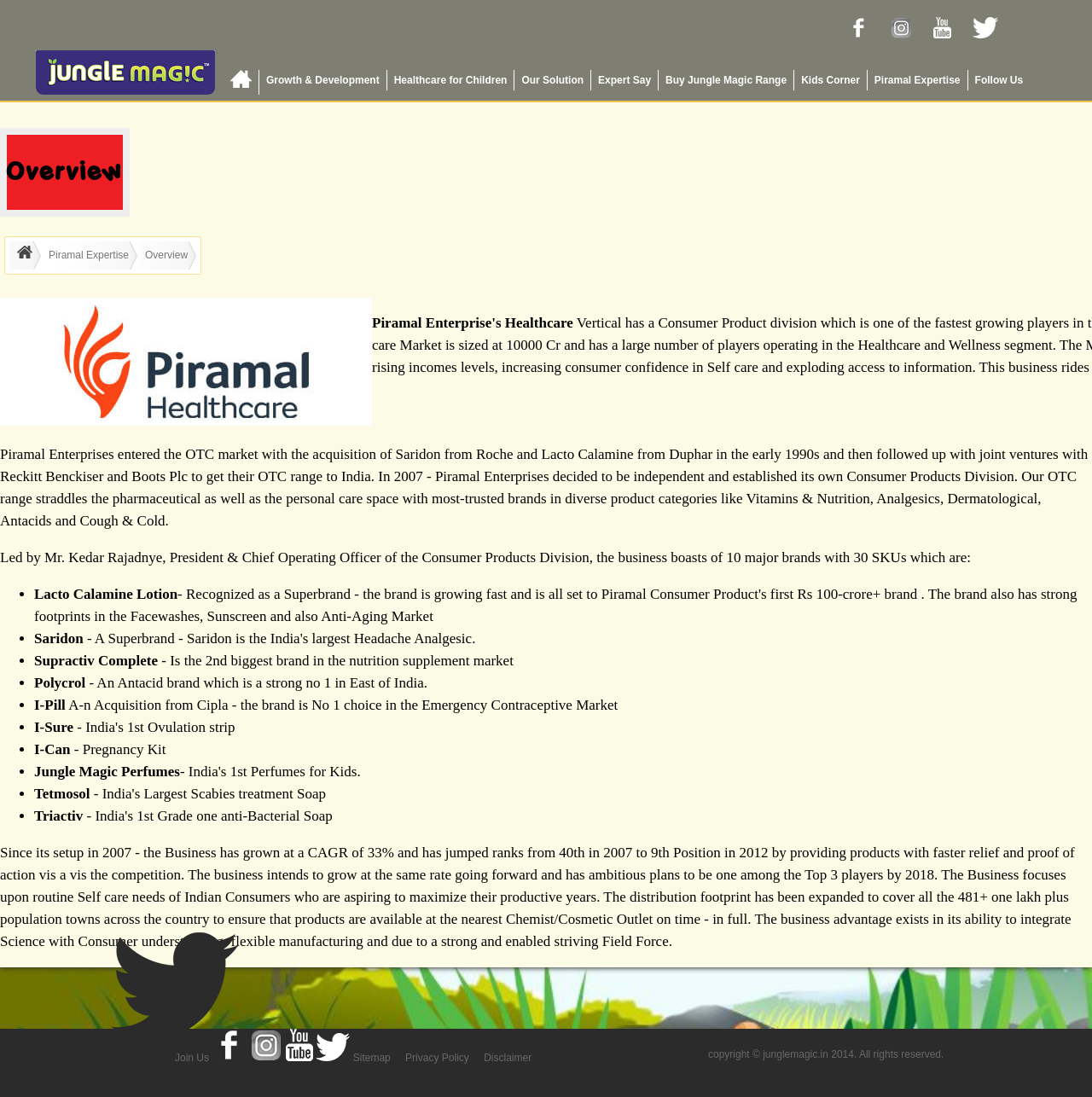What is the goal of the Consumer Products Division by 2018?
Use the information from the screenshot to give a comprehensive response to the question.

According to the webpage, the business intends to grow at the same rate going forward and has ambitious plans to be one among the Top 3 players by 2018.